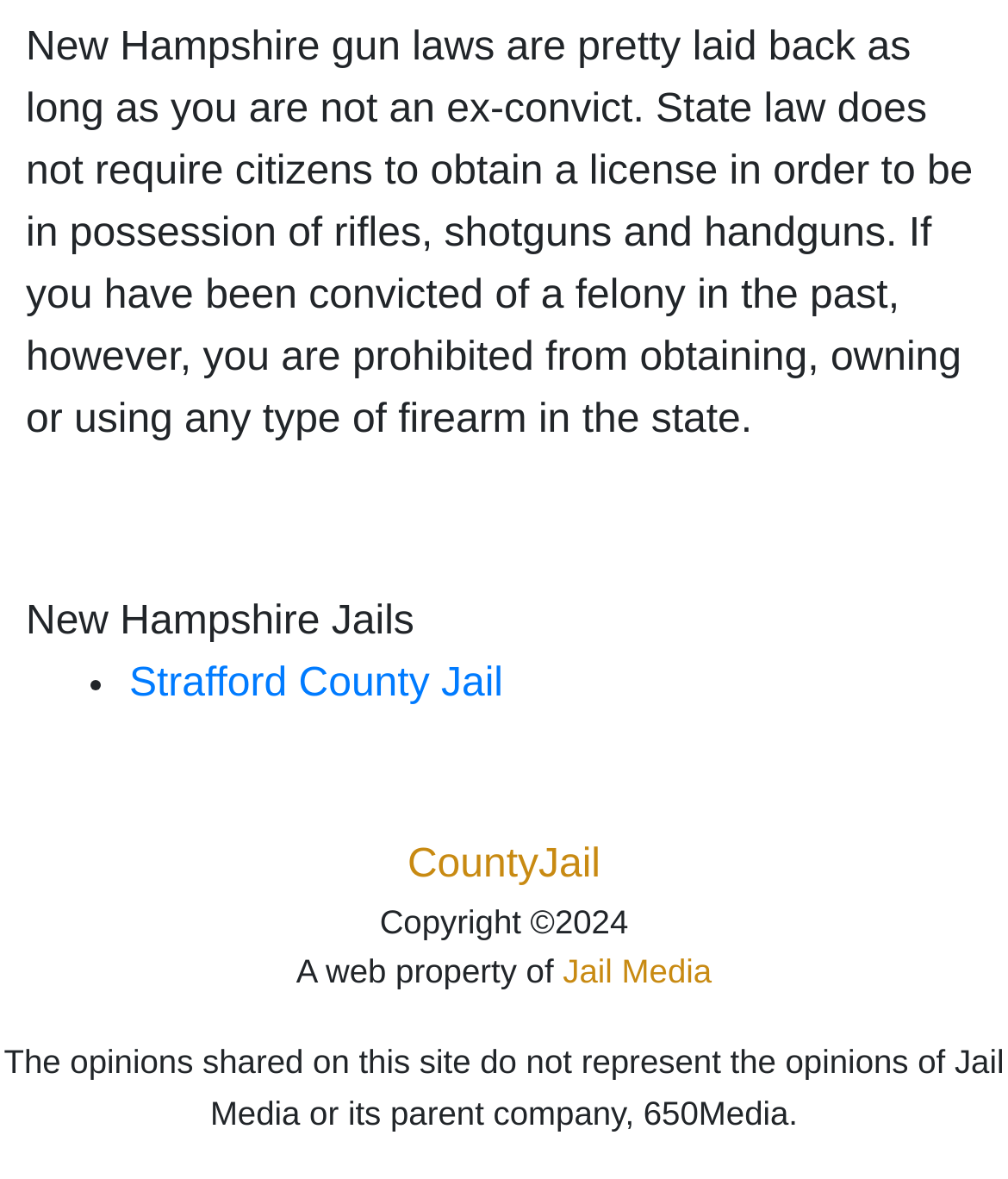What is the relationship between Jail Media and the website?
Kindly answer the question with as much detail as you can.

Jail Media is the owner of the website, as indicated by the static text 'A web property of Jail Media' at the bottom of the page, suggesting that the website is a property or asset of Jail Media.